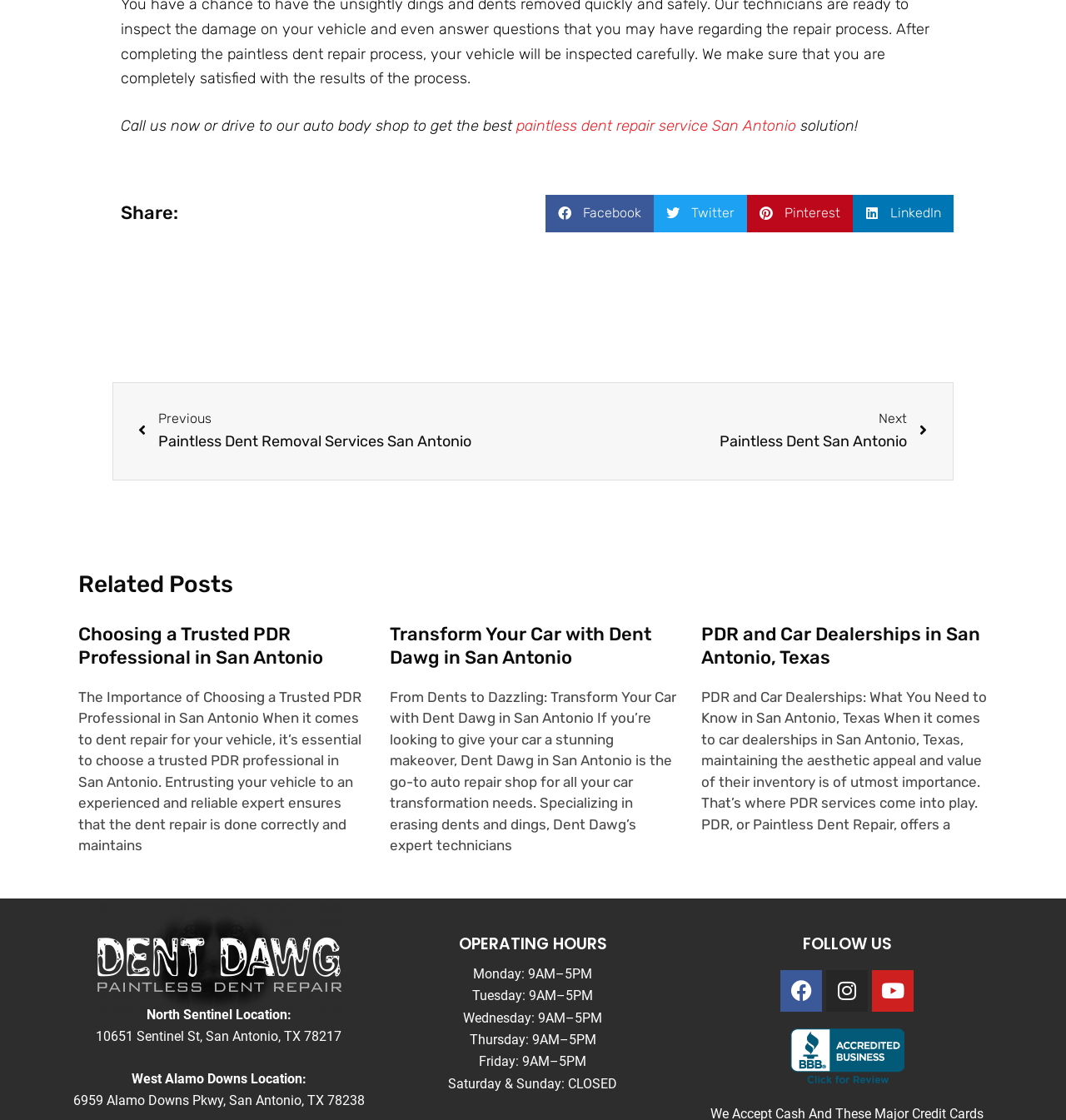Determine the bounding box coordinates of the clickable element necessary to fulfill the instruction: "Share on Facebook". Provide the coordinates as four float numbers within the 0 to 1 range, i.e., [left, top, right, bottom].

[0.512, 0.174, 0.613, 0.207]